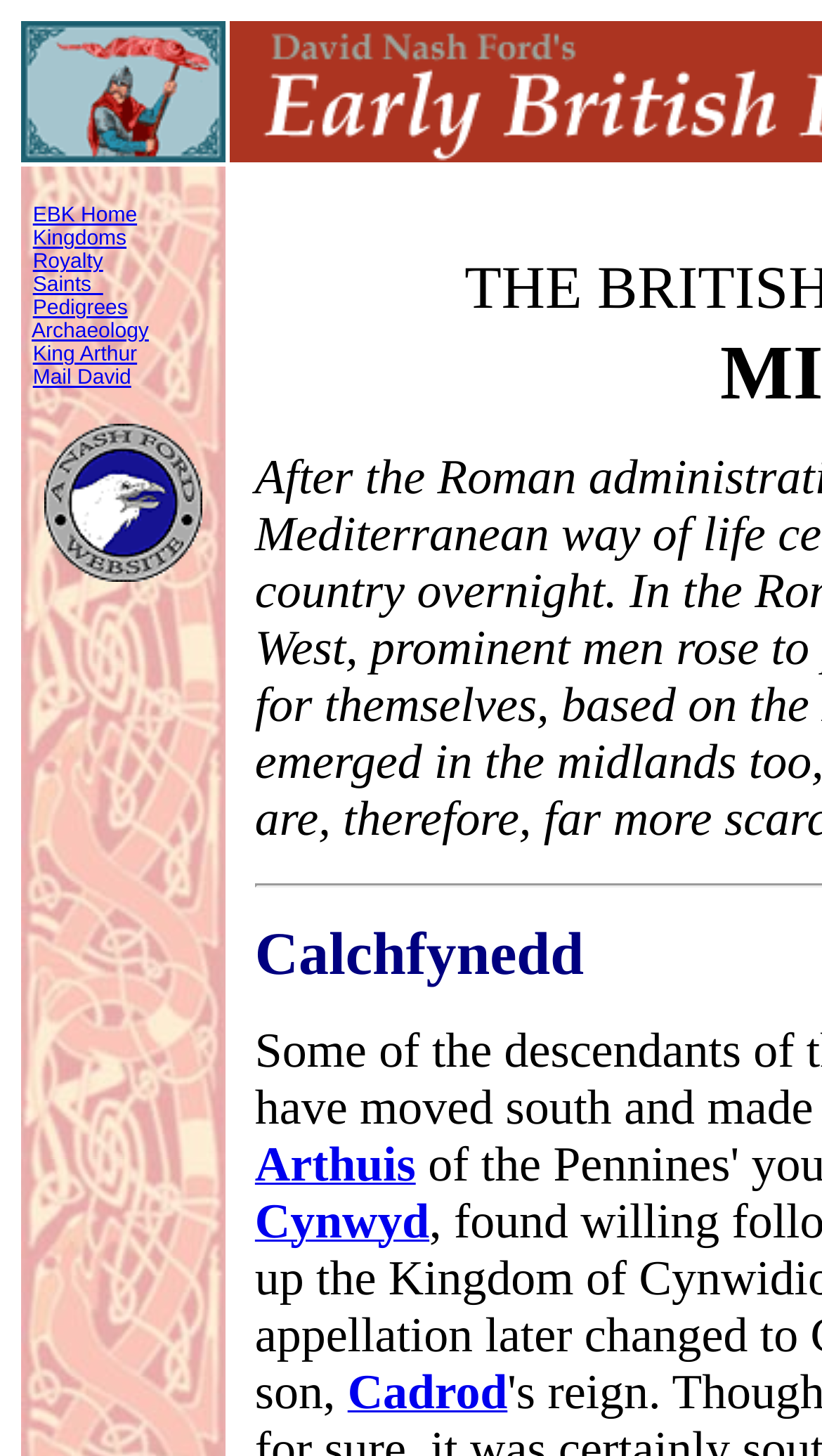How many links are in the top navigation bar?
Based on the image, answer the question in a detailed manner.

I counted the number of links in the top navigation bar, which are 'EBK Home', 'Kingdoms', 'Royalty', 'Saints', 'Pedigrees', 'Archaeology', 'King Arthur', and 'Mail David'.